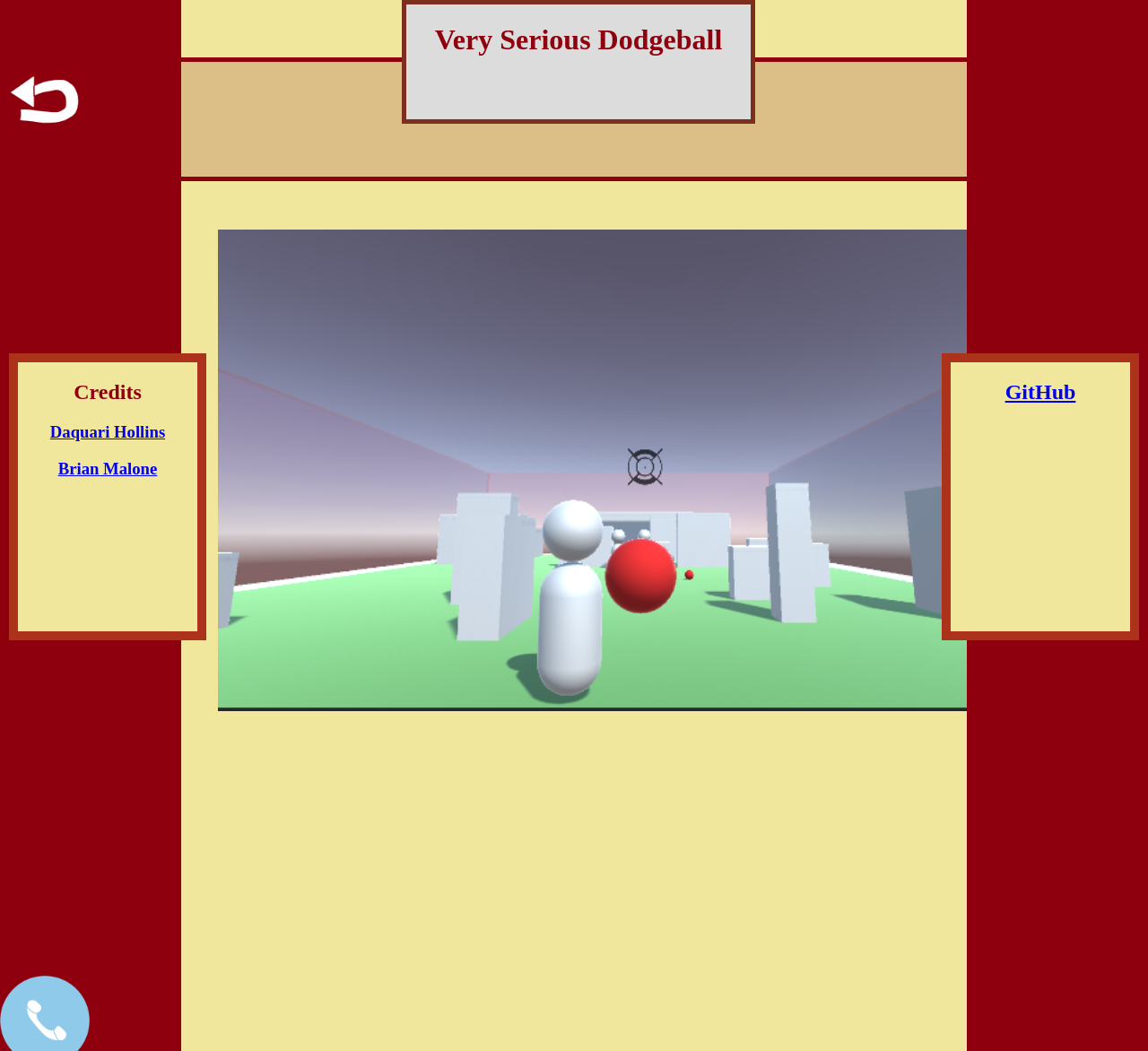Provide your answer to the question using just one word or phrase: What is the name of the game?

Very Serious Dodgeball